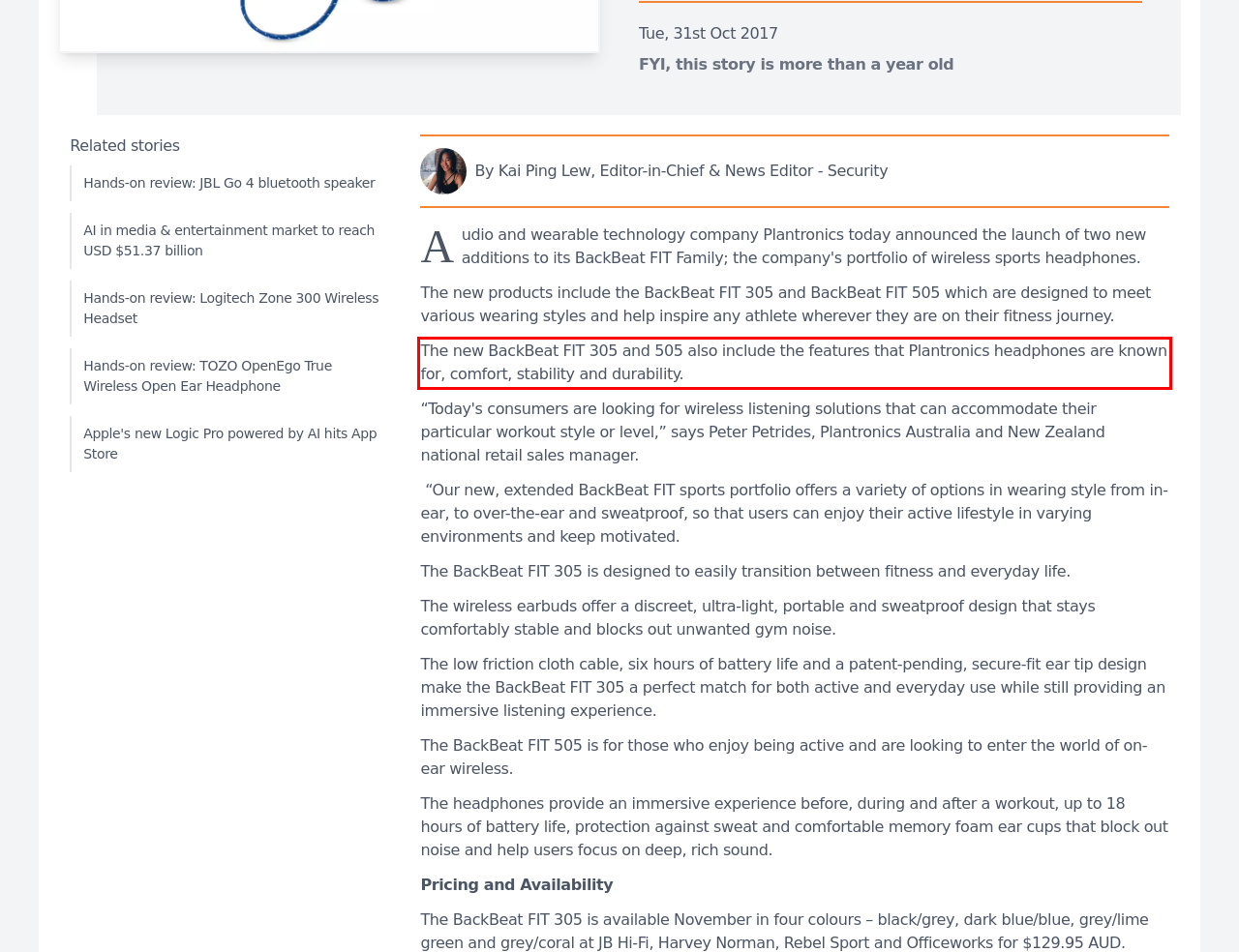Within the screenshot of the webpage, there is a red rectangle. Please recognize and generate the text content inside this red bounding box.

The new BackBeat FIT 305 and 505 also include the features that Plantronics headphones are known for, comfort, stability and durability.